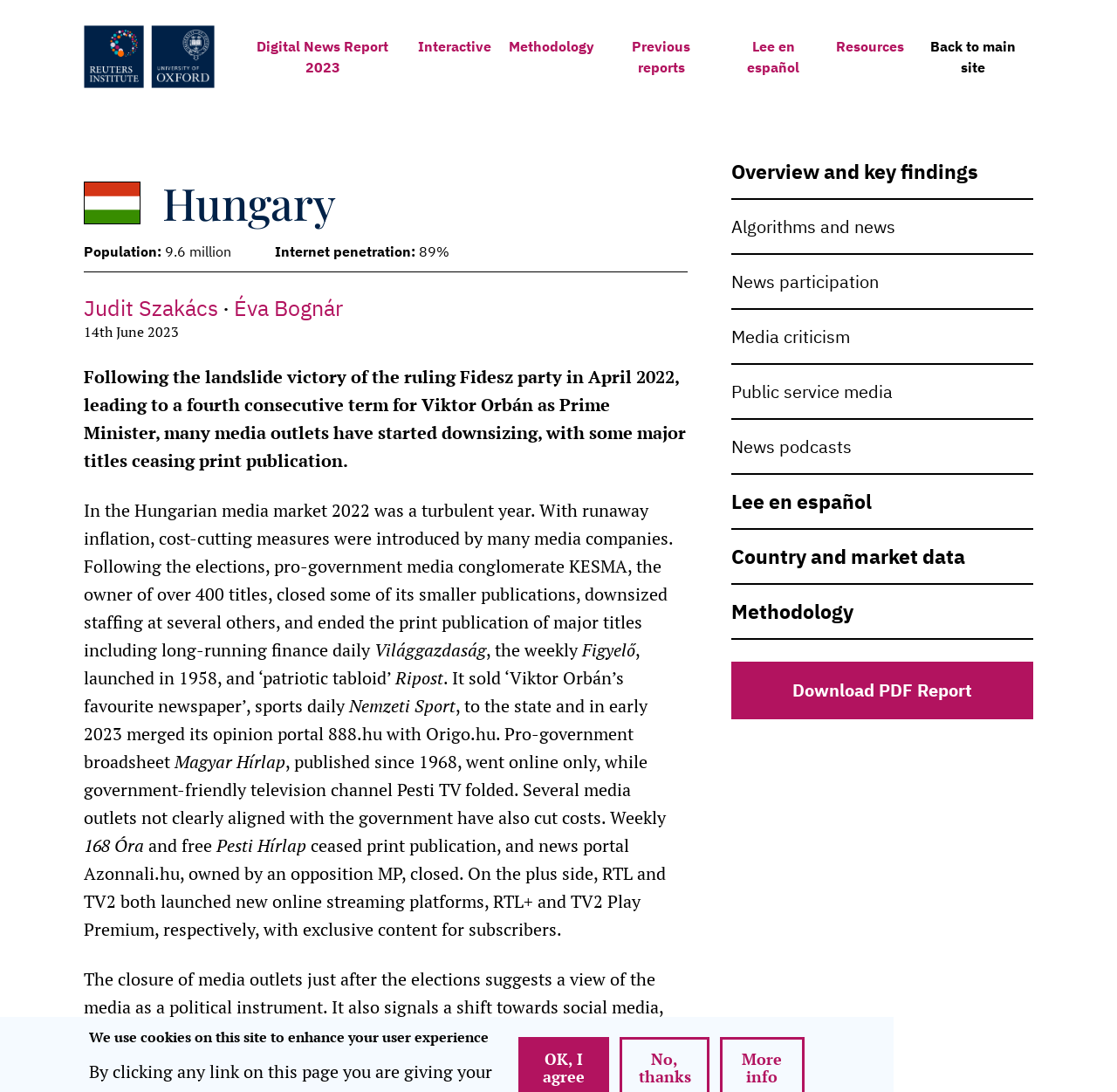Find the UI element described as: "Public service media" and predict its bounding box coordinates. Ensure the coordinates are four float numbers between 0 and 1, [left, top, right, bottom].

[0.655, 0.334, 0.925, 0.384]